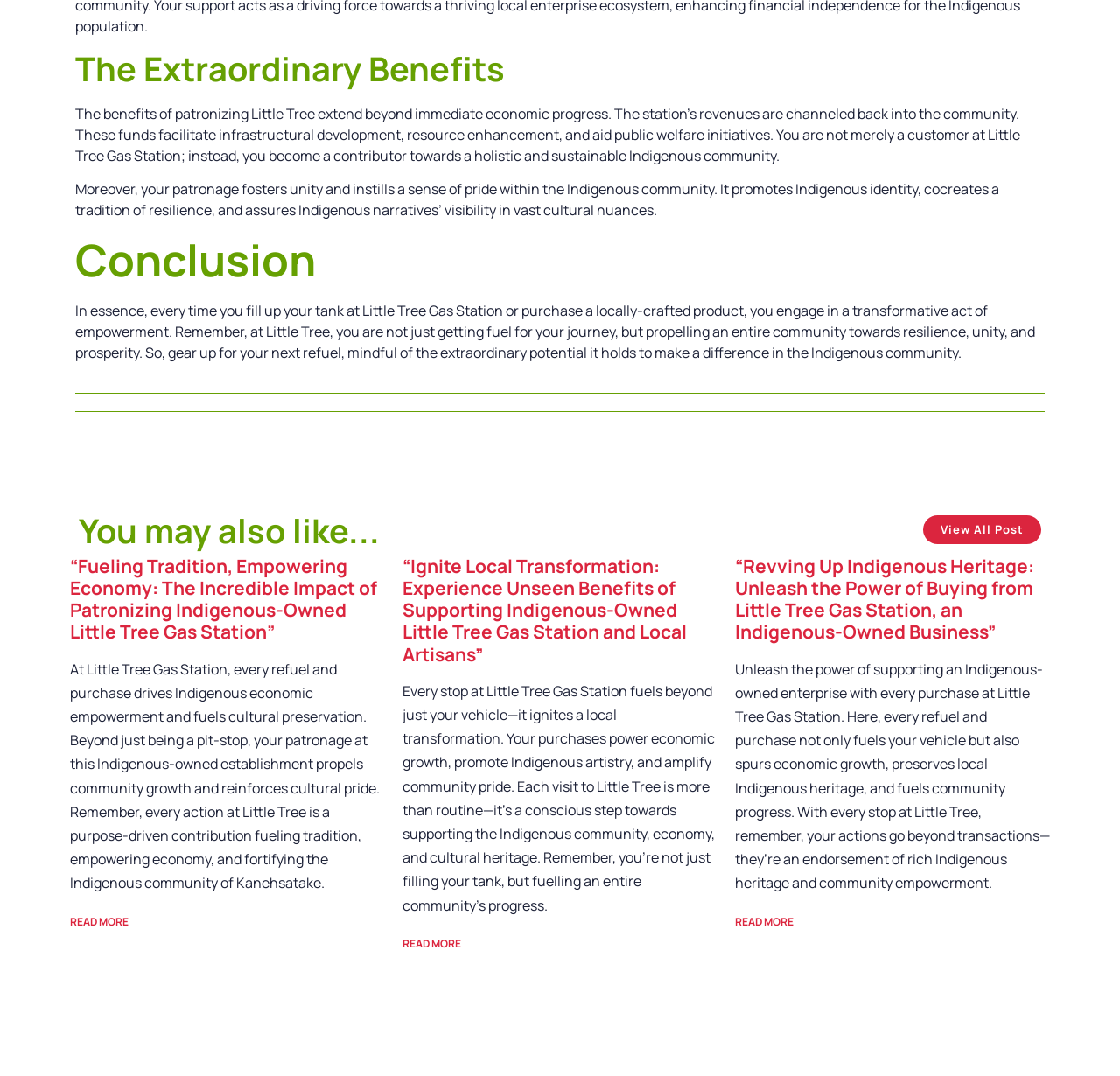What is the purpose of every stop at Little Tree Gas Station?
Provide a detailed answer to the question, using the image to inform your response.

According to the webpage content, every stop at Little Tree Gas Station fuels beyond just the vehicle - it ignites a local transformation, powers economic growth, promotes Indigenous artistry, and amplifies community pride.